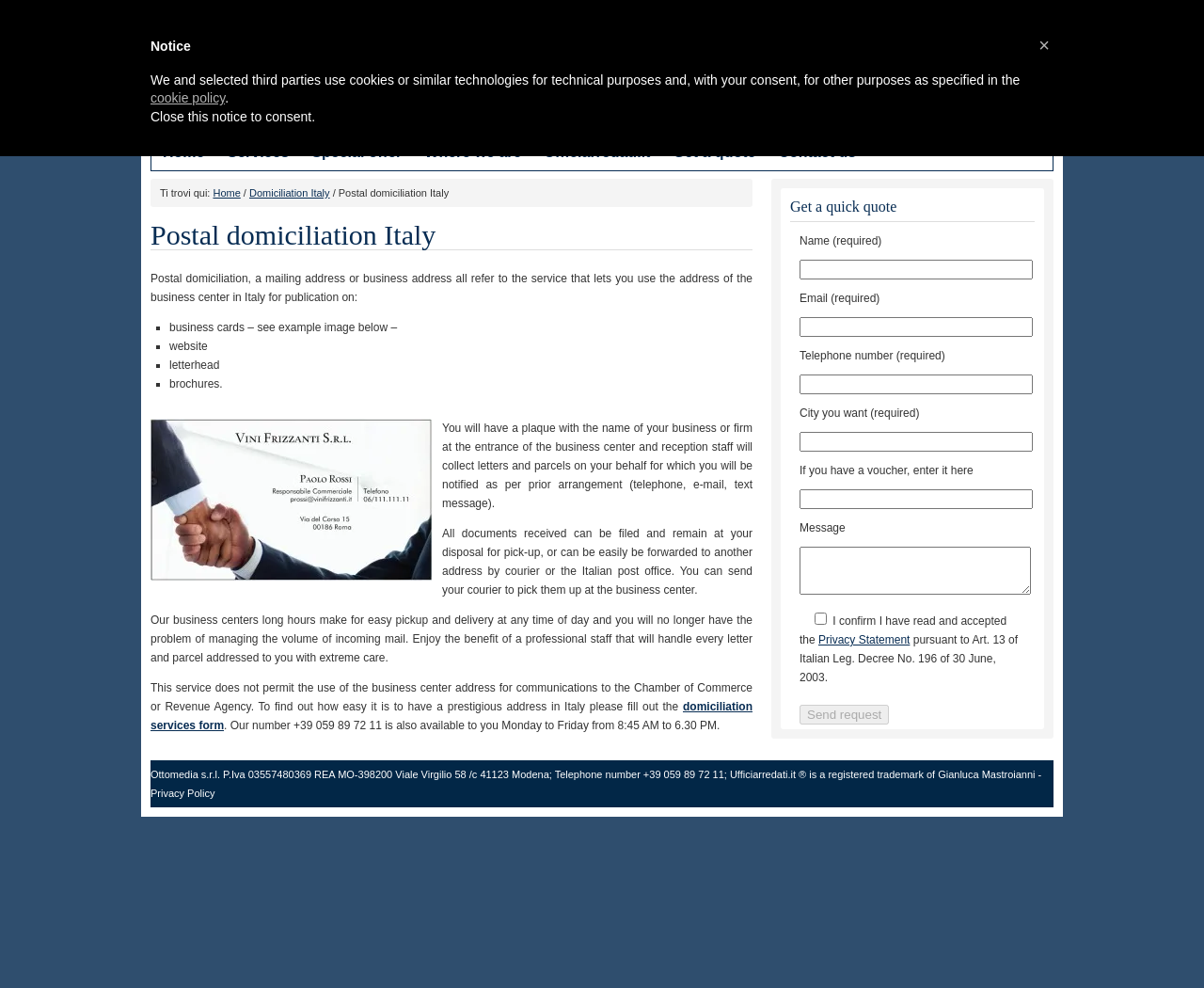Please find the bounding box coordinates of the element that must be clicked to perform the given instruction: "Fill out the contact form". The coordinates should be four float numbers from 0 to 1, i.e., [left, top, right, bottom].

[0.656, 0.225, 0.859, 0.733]